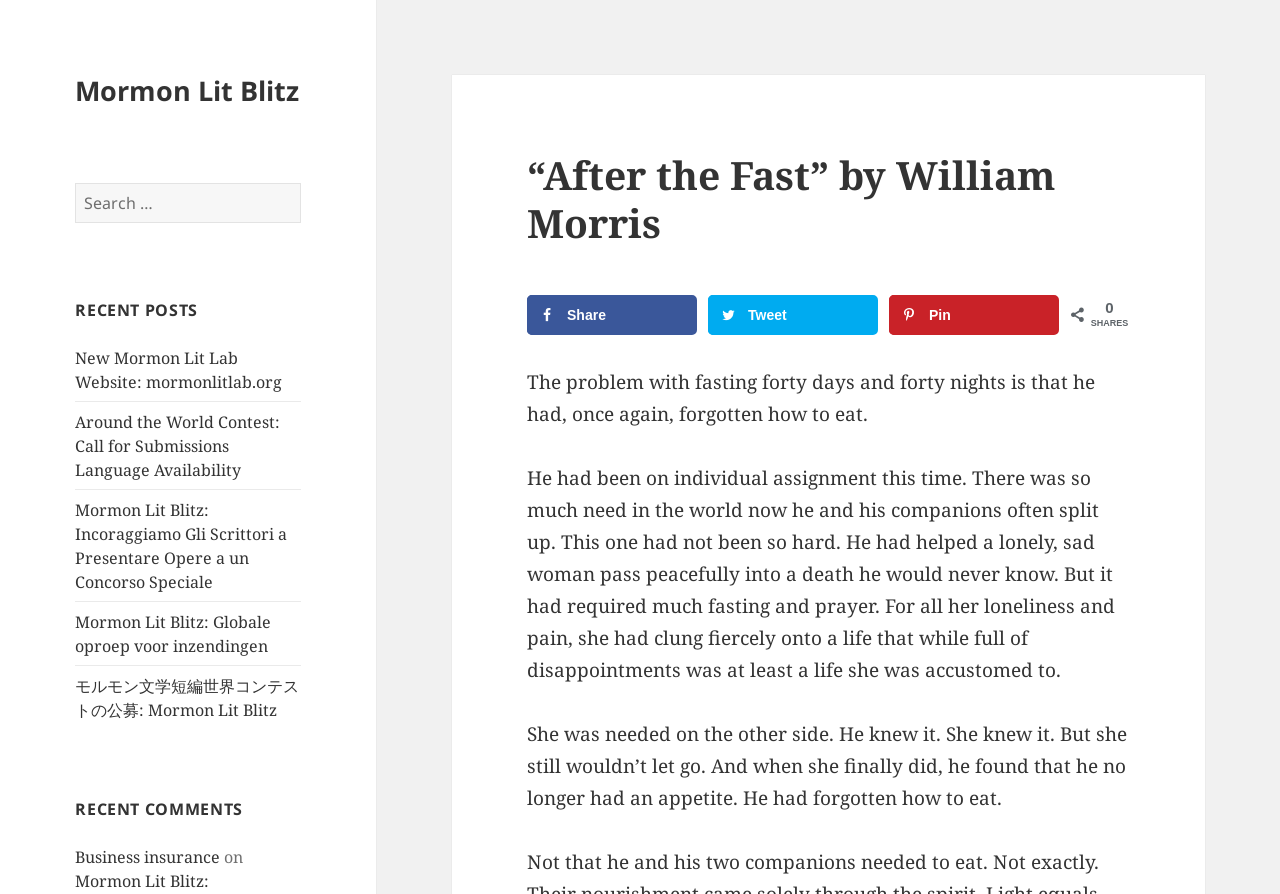Answer the question in a single word or phrase:
What is the theme of the post '“After the Fast” by William Morris'?

Fasting and prayer